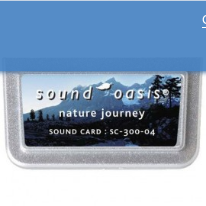Using the information from the screenshot, answer the following question thoroughly:
What is the purpose of the product?

The product is designed to provide soothing nature sounds, which is likely intended to enhance relaxation and sleep, thereby creating a peaceful atmosphere.